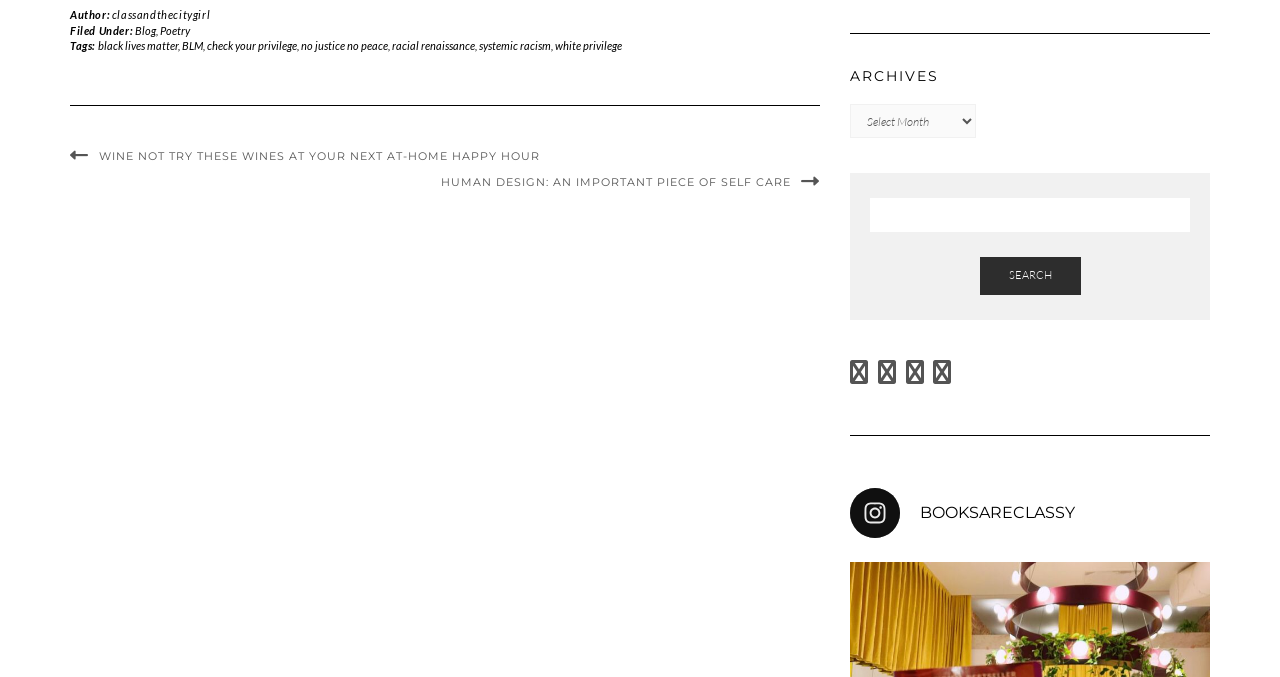Locate the UI element described by no justice no peace in the provided webpage screenshot. Return the bounding box coordinates in the format (top-left x, top-left y, bottom-right x, bottom-right y), ensuring all values are between 0 and 1.

[0.235, 0.058, 0.303, 0.077]